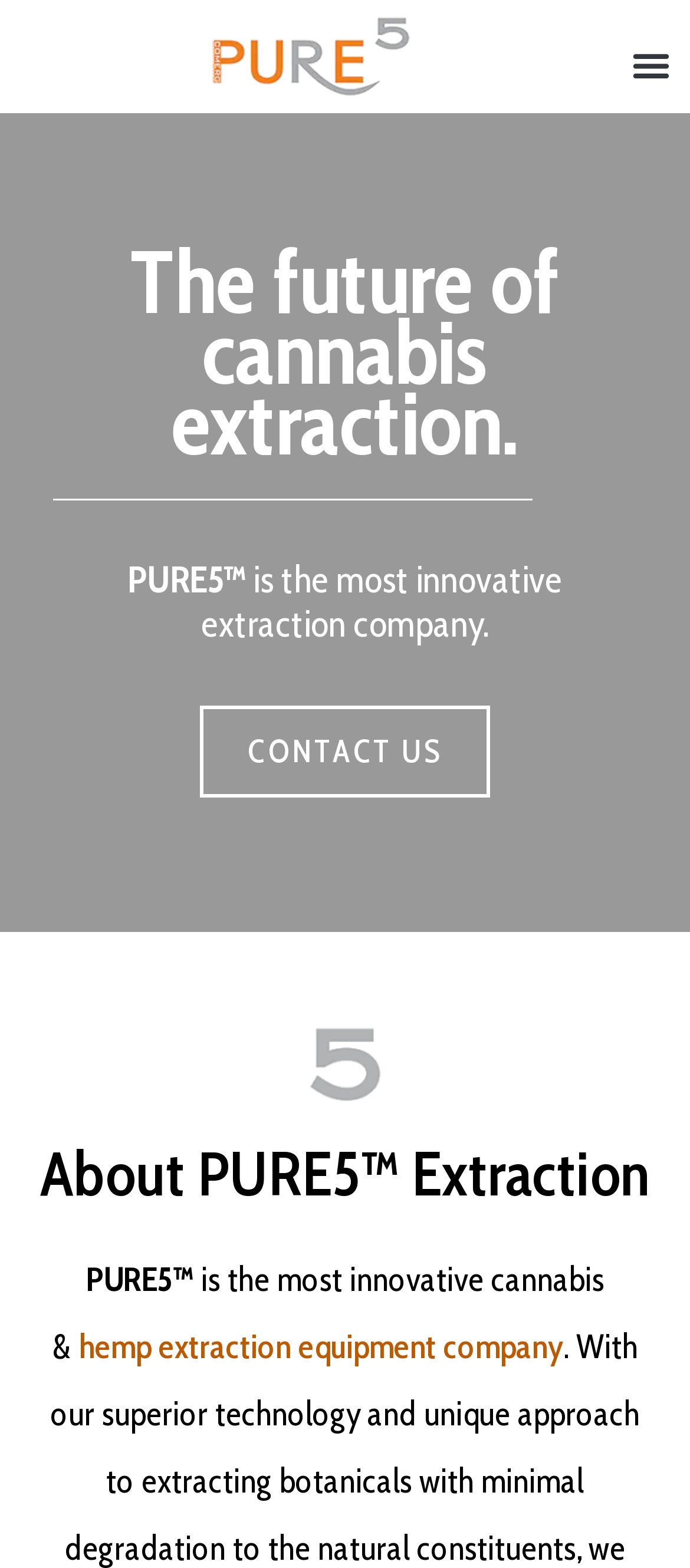Use the details in the image to answer the question thoroughly: 
What can you do on this webpage?

This webpage is about the company PURE5, and it seems to provide information about the company, its team, and its cannabis extraction equipment, so you can learn about the company on this webpage